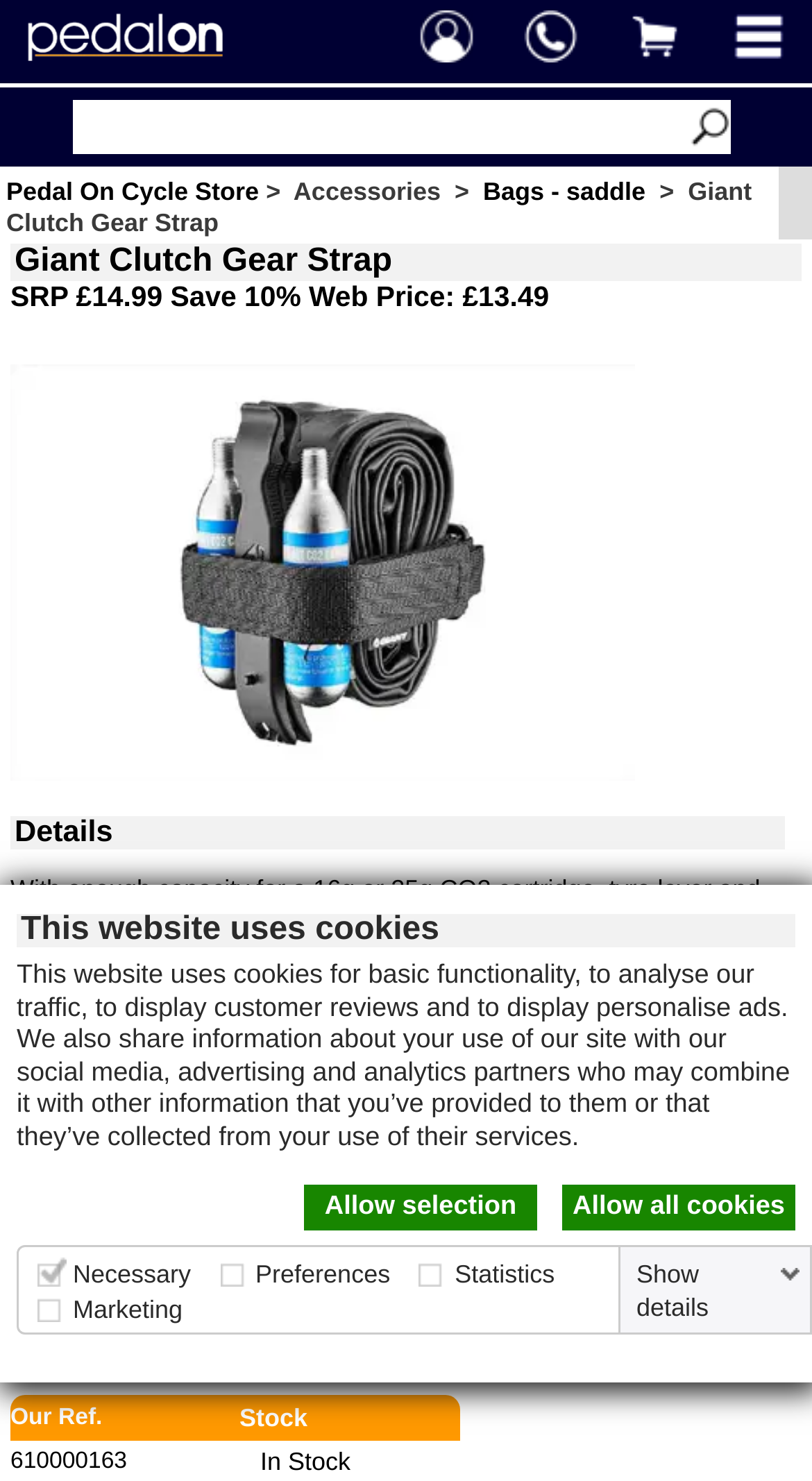Provide the bounding box coordinates of the area you need to click to execute the following instruction: "Search for products".

[0.089, 0.067, 0.9, 0.104]